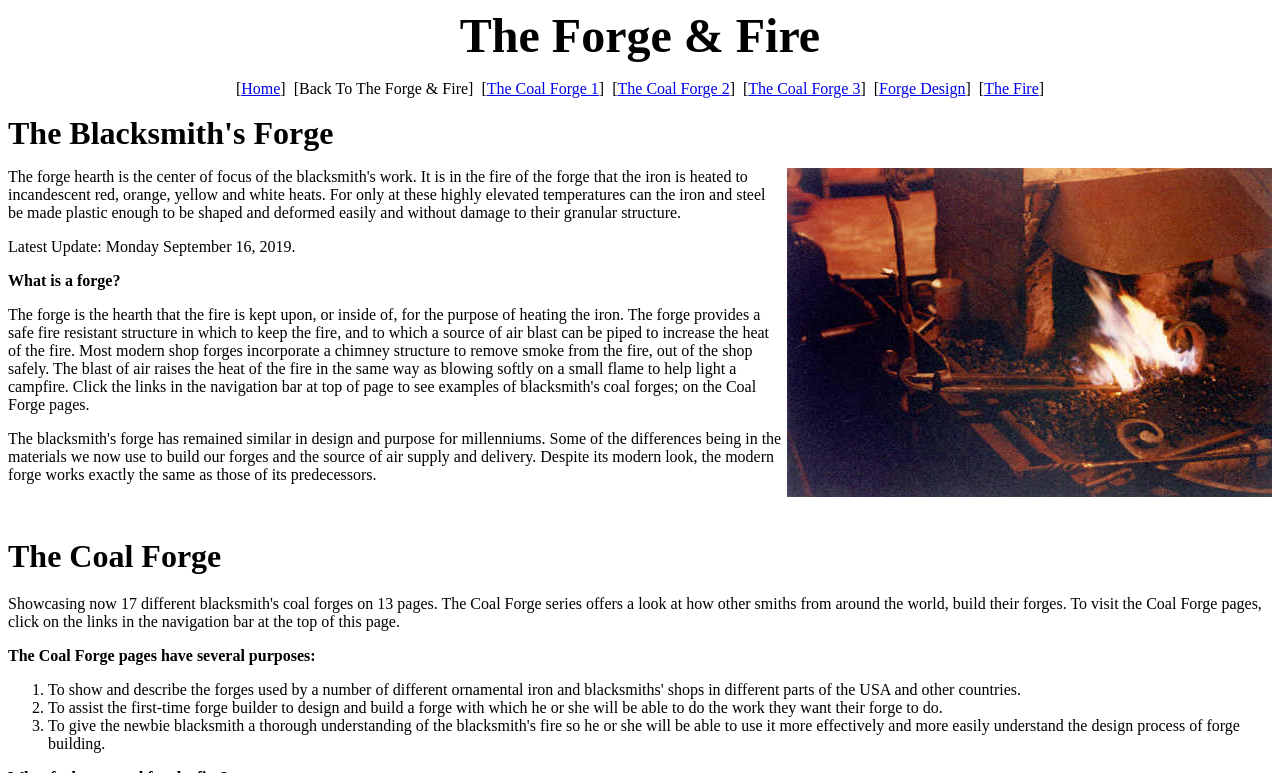Generate a comprehensive description of the webpage content.

The webpage is titled "Forge & Fire" and has a prominent heading "The Forge & Fire" at the top. Below this heading, there is a navigation menu with links to "Home", "The Coal Forge 1", "The Coal Forge 2", "The Coal Forge 3", "Forge Design", and "The Fire". These links are arranged horizontally, with "Home" on the left and "The Fire" on the right.

Further down, there is a larger heading "The Blacksmith's Forge" that spans the width of the page. Below this heading, there is a large image that takes up most of the page width, showing a blacksmith forging scrolls for an ornamental gate.

To the left of the image, there is a section with the latest update information, including the date "Monday September 16, 2019". Below this section, there is a paragraph of text that asks "What is a forge?".

Further down, there is another heading "The Coal Forge" that spans the width of the page. Below this heading, there is a paragraph of text that explains the purpose of "The Coal Forge" pages, followed by a numbered list with three points. The list points are indented and have a marker ("1.", "2.", "3.") at the beginning of each point. The text in the list points is descriptive and provides information about the purpose of the forge.